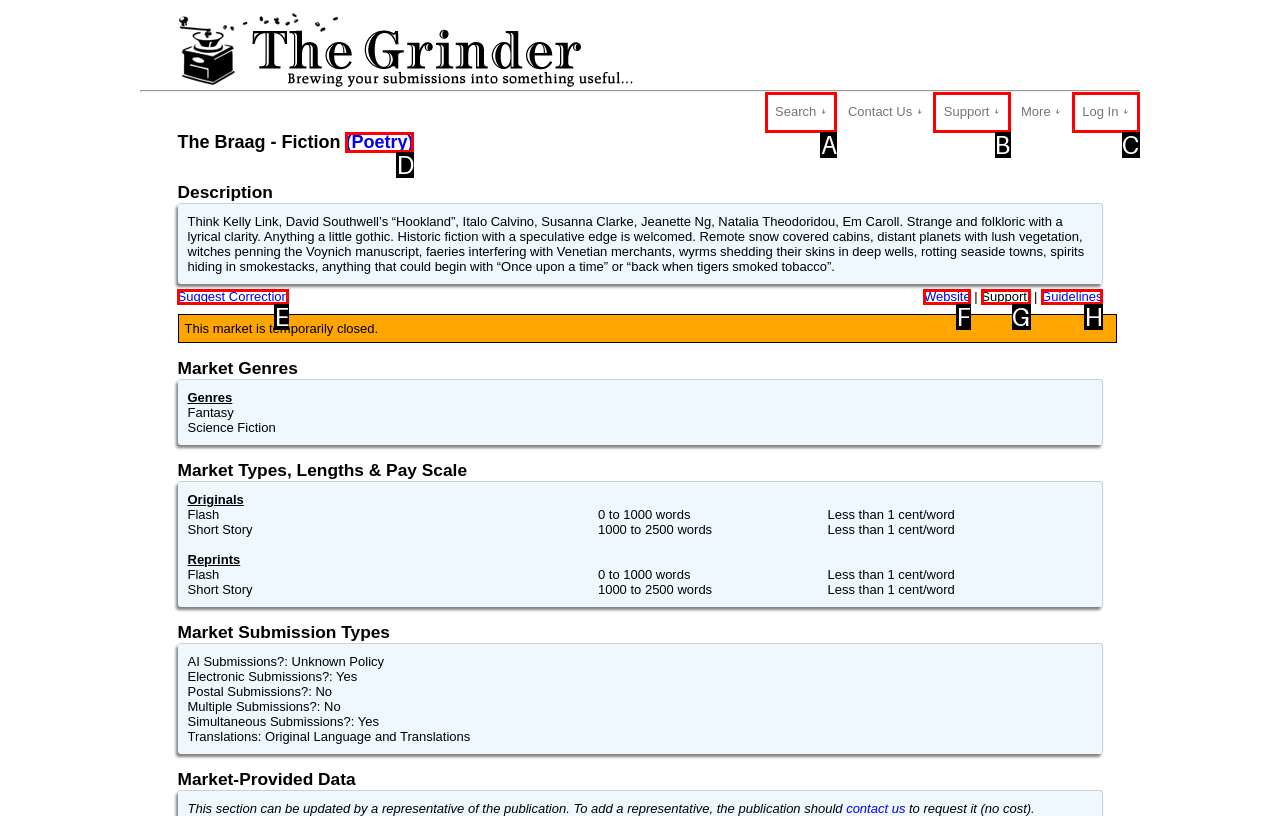Determine which HTML element to click to execute the following task: Log in to the submission grinder Answer with the letter of the selected option.

C